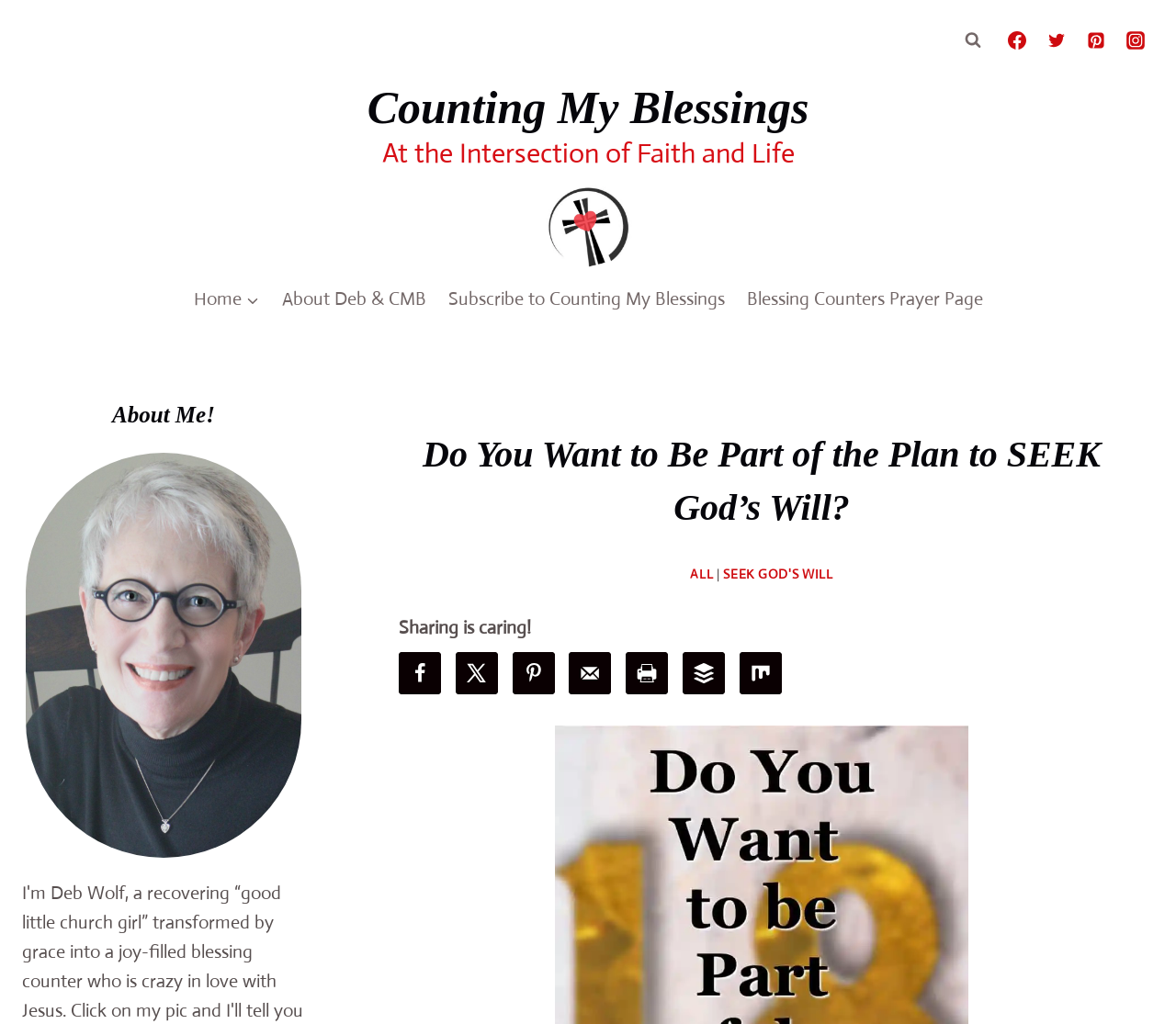Indicate the bounding box coordinates of the element that needs to be clicked to satisfy the following instruction: "Share on Facebook". The coordinates should be four float numbers between 0 and 1, i.e., [left, top, right, bottom].

[0.339, 0.637, 0.375, 0.678]